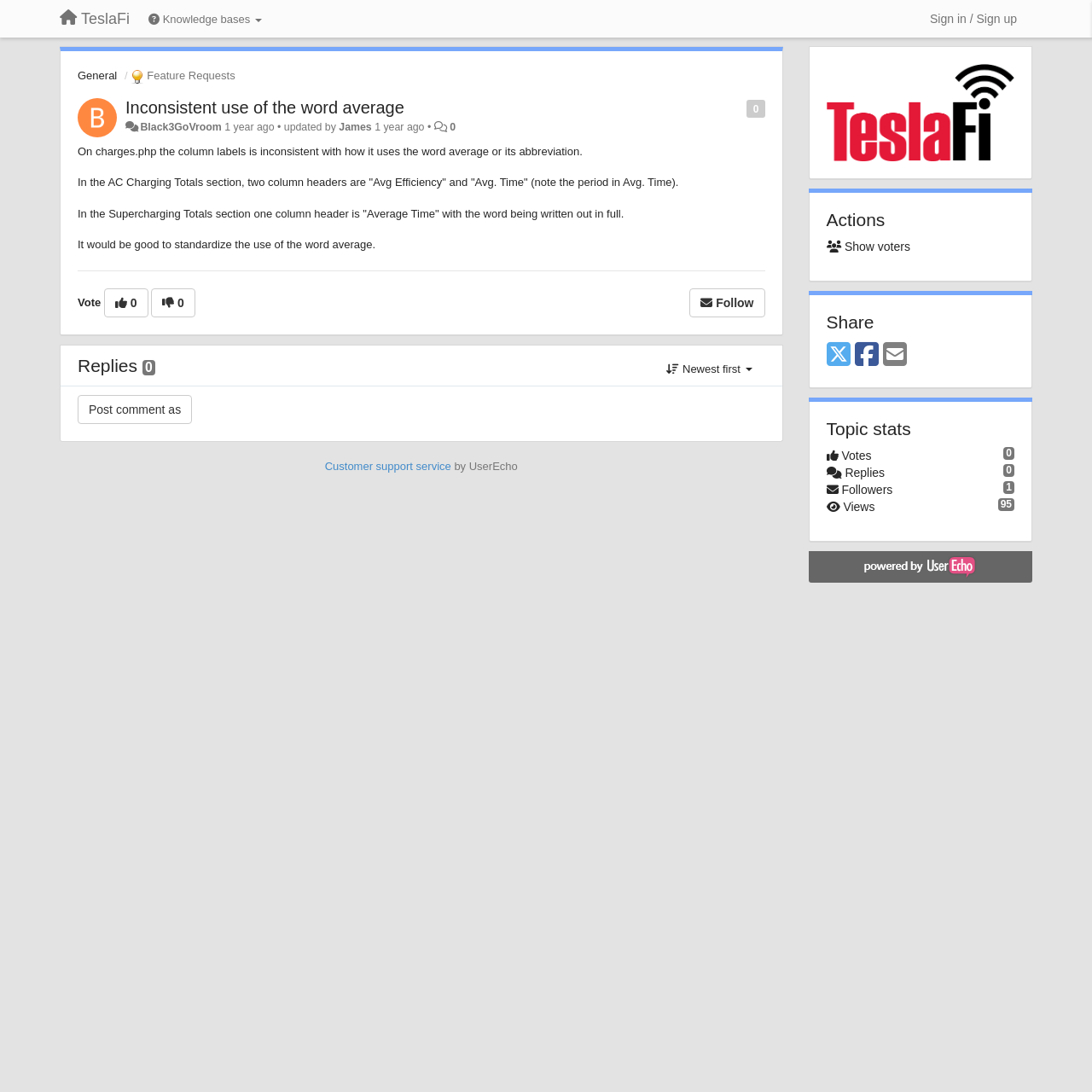Could you specify the bounding box coordinates for the clickable section to complete the following instruction: "Post a comment"?

[0.071, 0.362, 0.176, 0.389]